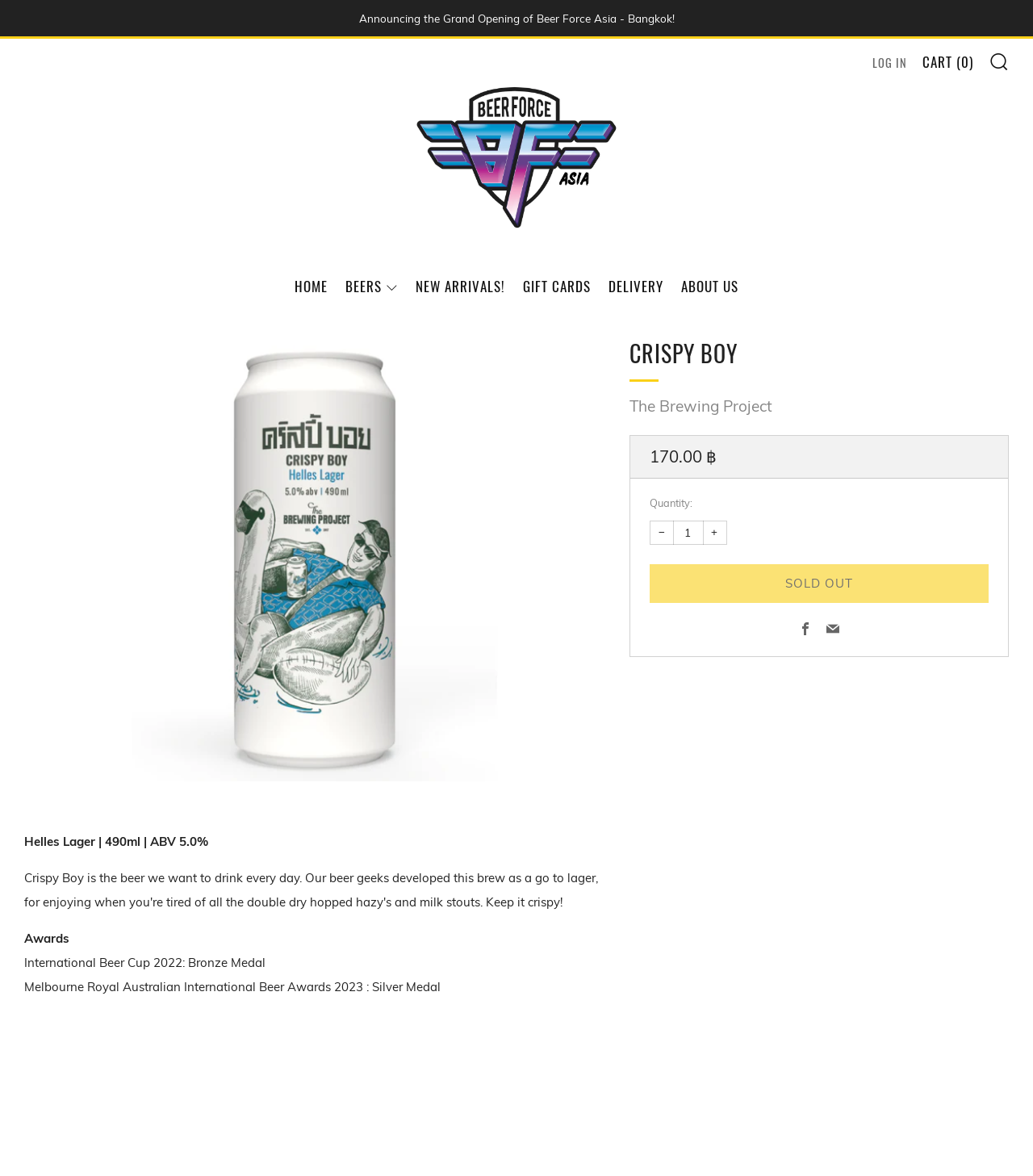Find the bounding box coordinates for the UI element that matches this description: "alt="Beer Force Asia"".

[0.395, 0.035, 0.605, 0.233]